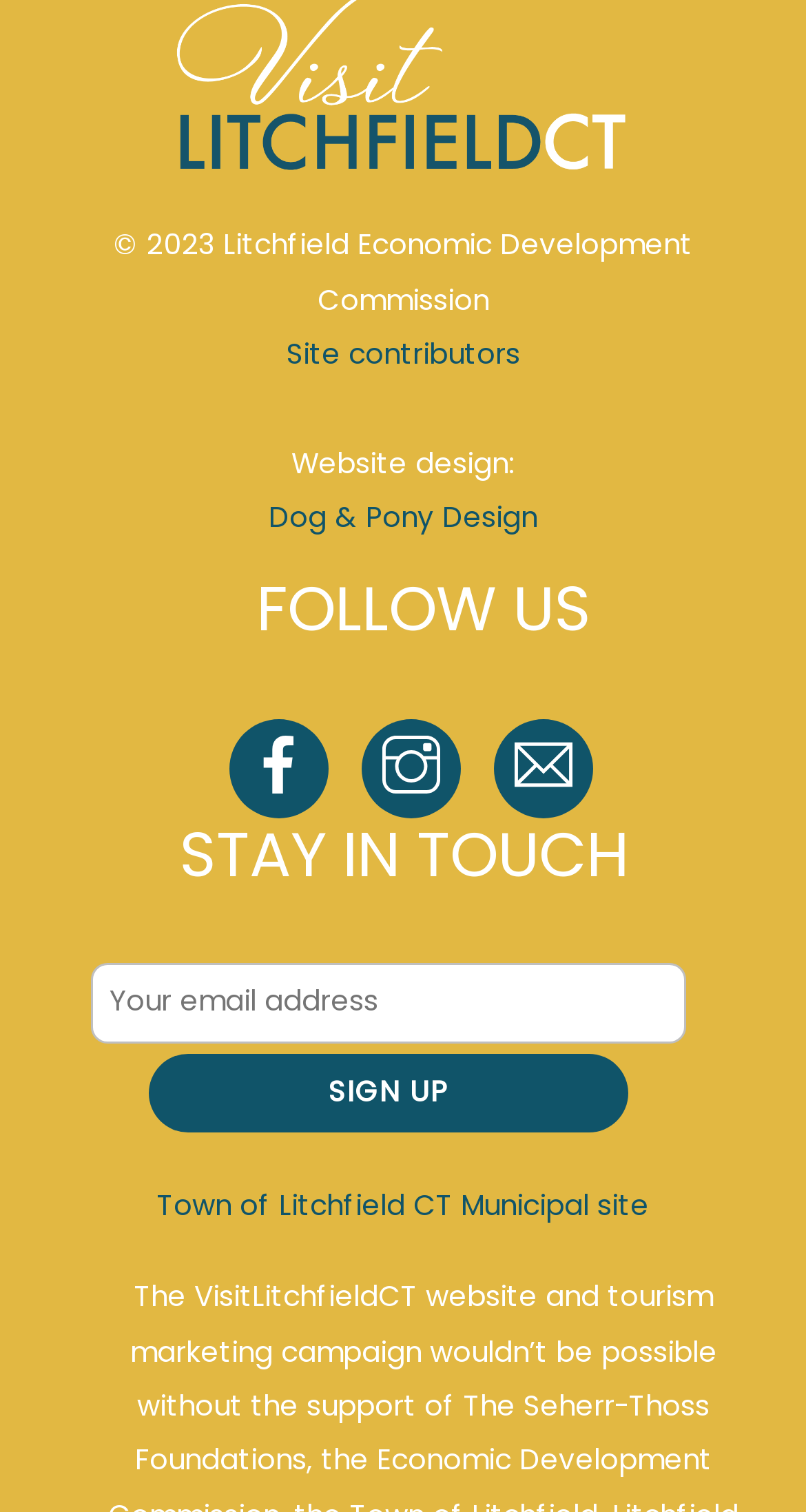Find the bounding box coordinates for the HTML element described in this sentence: "title="Visit Litchfield CT"". Provide the coordinates as four float numbers between 0 and 1, in the format [left, top, right, bottom].

[0.218, 0.081, 0.782, 0.124]